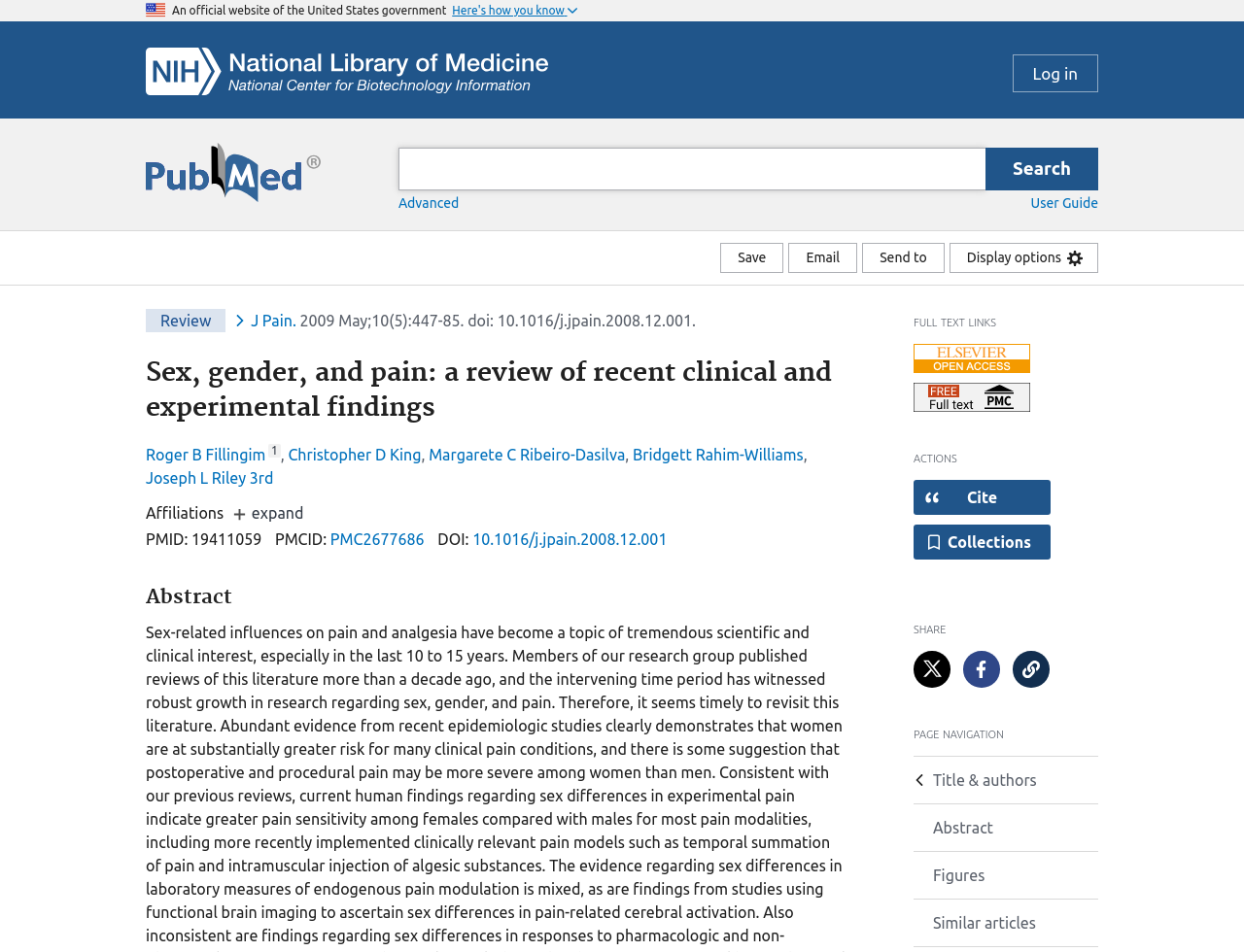Use a single word or phrase to answer the question: 
What is the journal name of the article?

The journal of pain